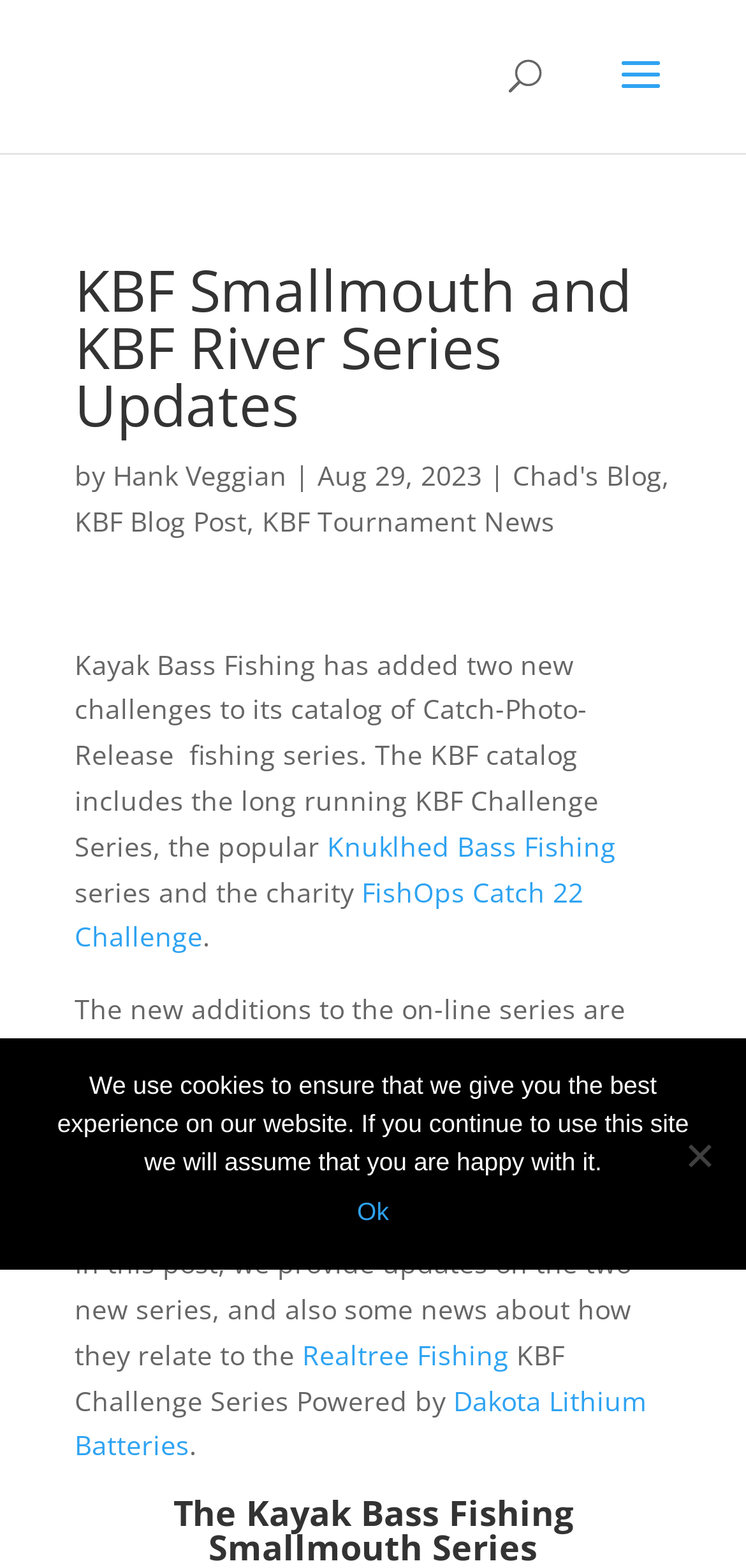Please provide a one-word or phrase answer to the question: 
What is the date of the blog post?

Aug 29, 2023